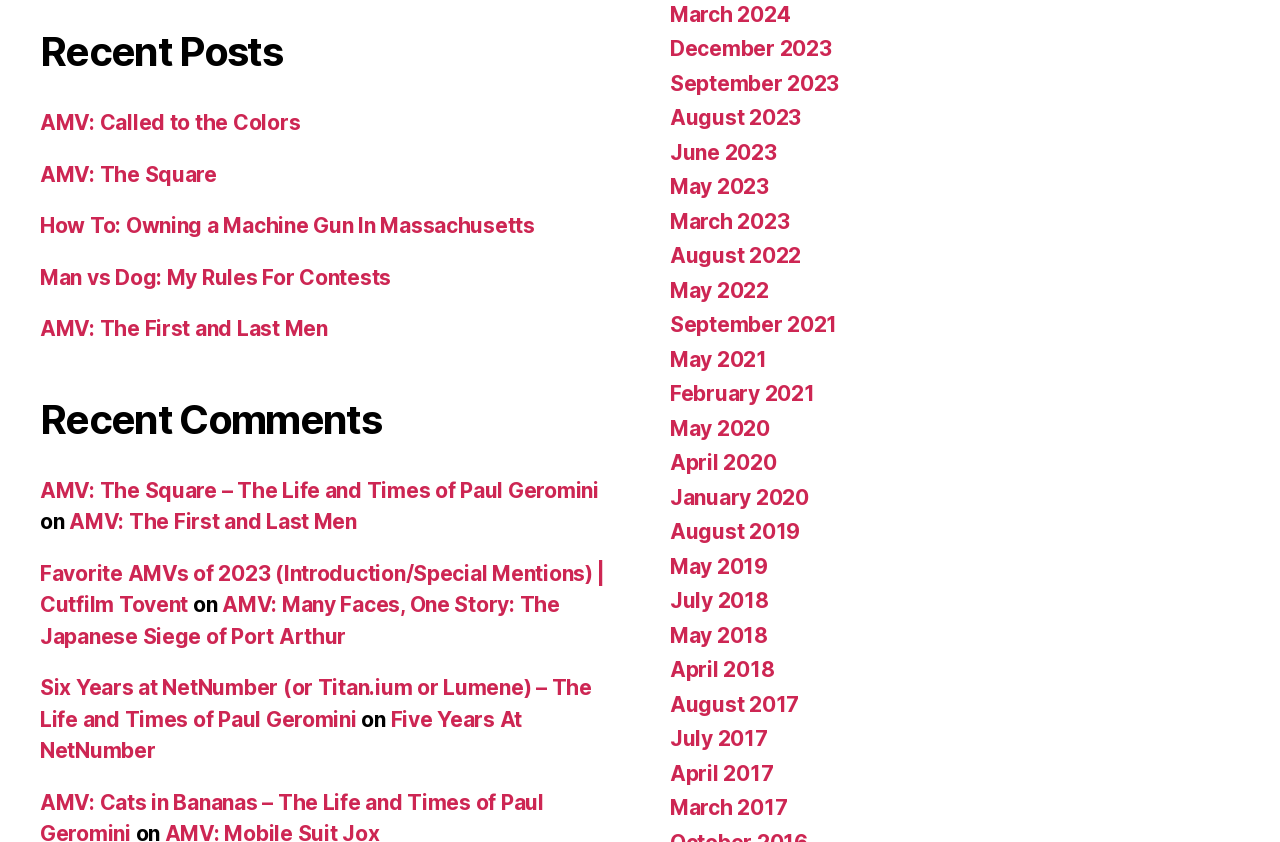Please locate the bounding box coordinates of the element that should be clicked to complete the given instruction: "Go to the page of March 2024".

[0.523, 0.002, 0.617, 0.032]